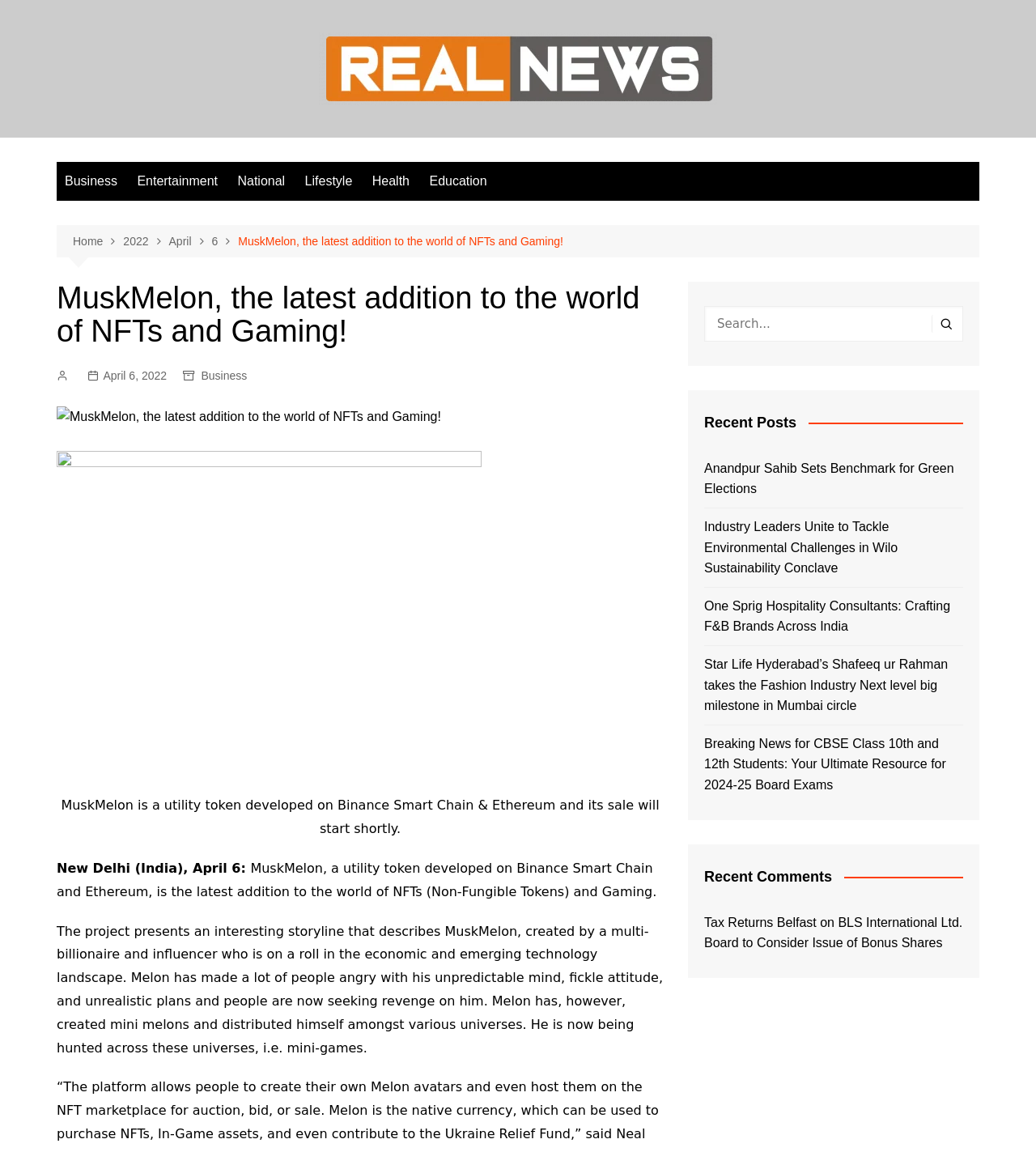Identify the bounding box coordinates of the section to be clicked to complete the task described by the following instruction: "Search for something". The coordinates should be four float numbers between 0 and 1, formatted as [left, top, right, bottom].

[0.68, 0.265, 0.93, 0.296]